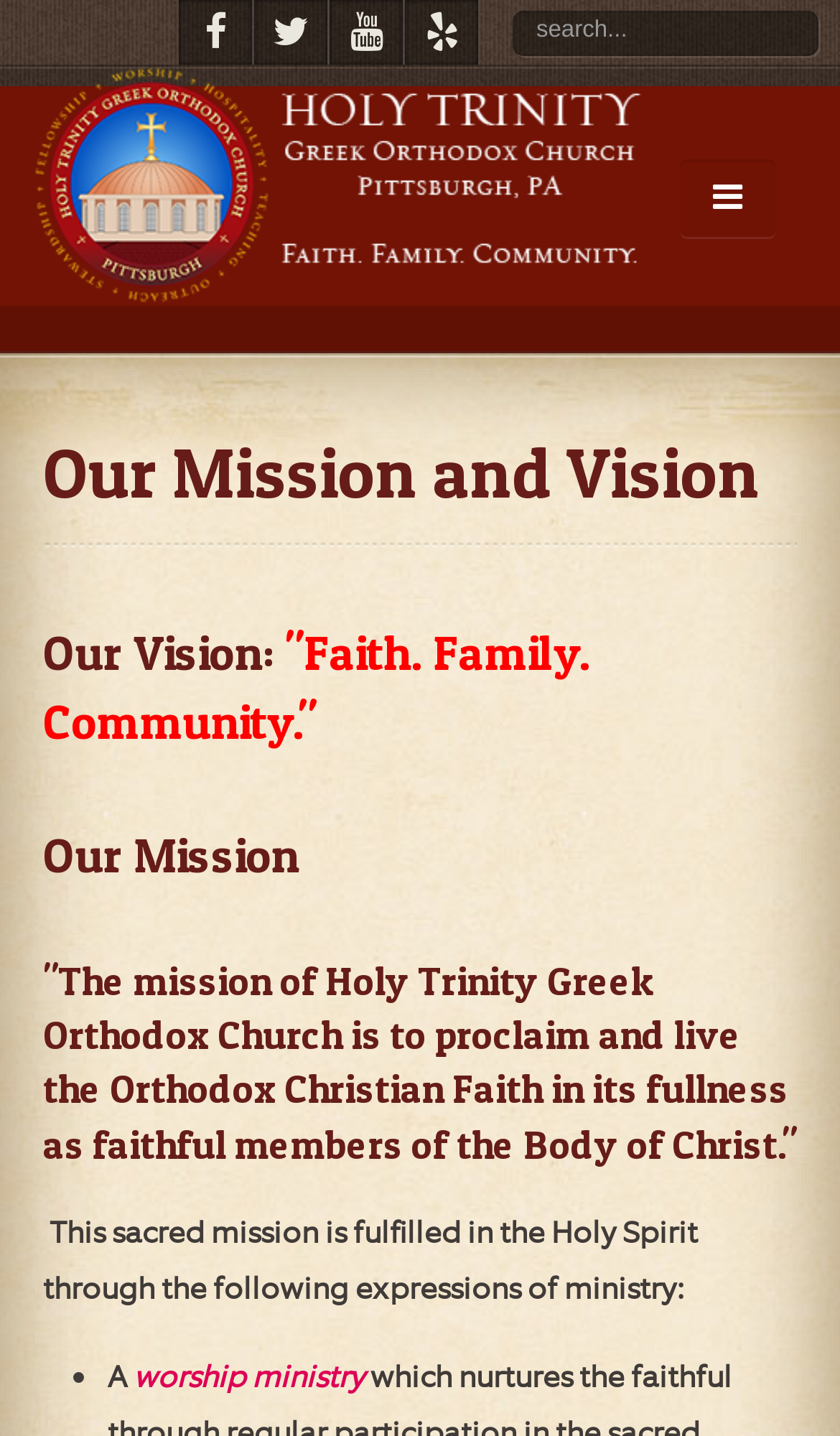Use a single word or phrase to answer the question:
What is the vision of the church?

Faith. Family. Community